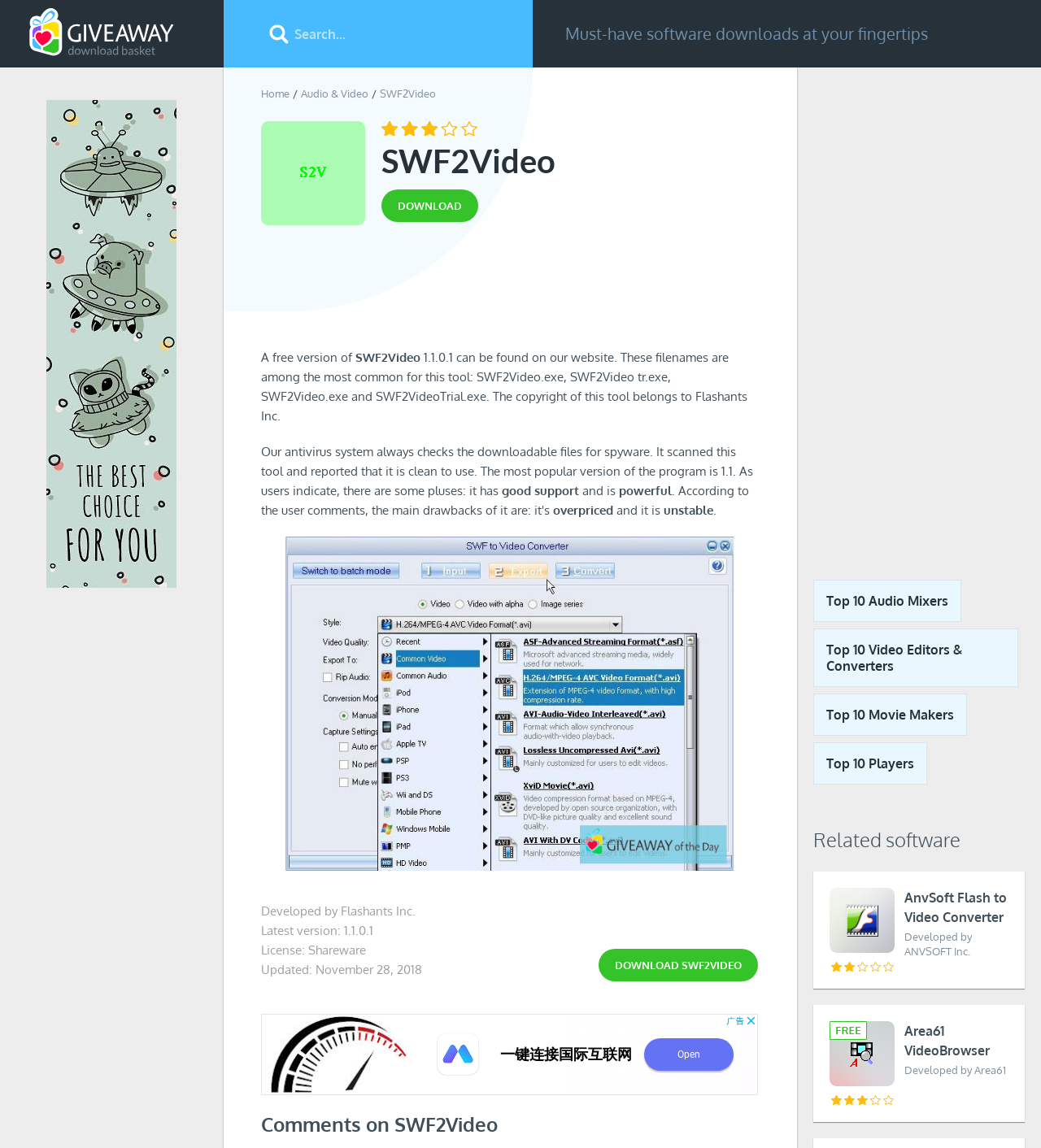Given the element description, predict the bounding box coordinates in the format (top-left x, top-left y, bottom-right x, bottom-right y). Make sure all values are between 0 and 1. Here is the element description: Audio & Video

[0.289, 0.076, 0.354, 0.087]